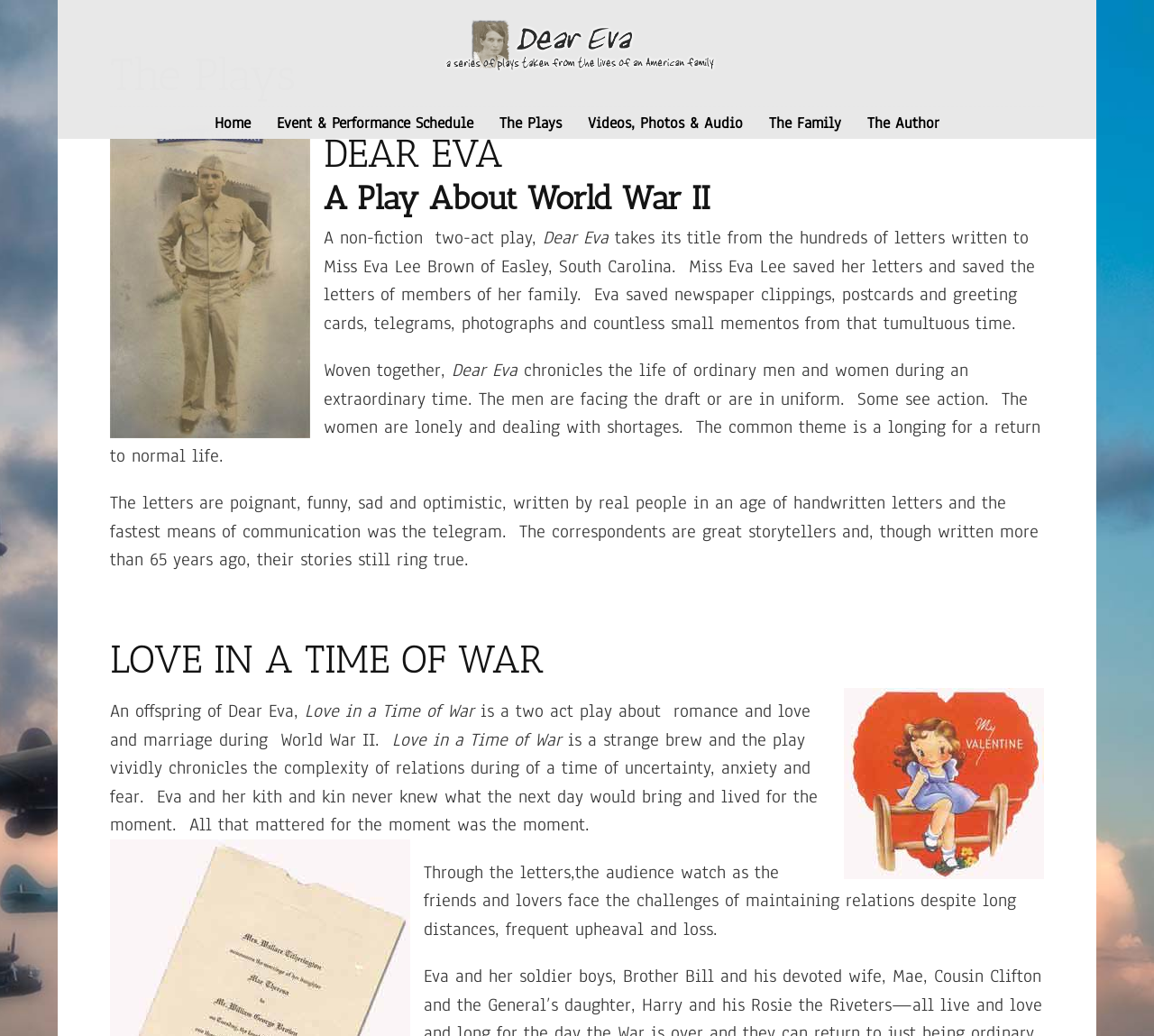Please answer the following question using a single word or phrase: What is the format of the play 'Dear Eva'?

Two-act play